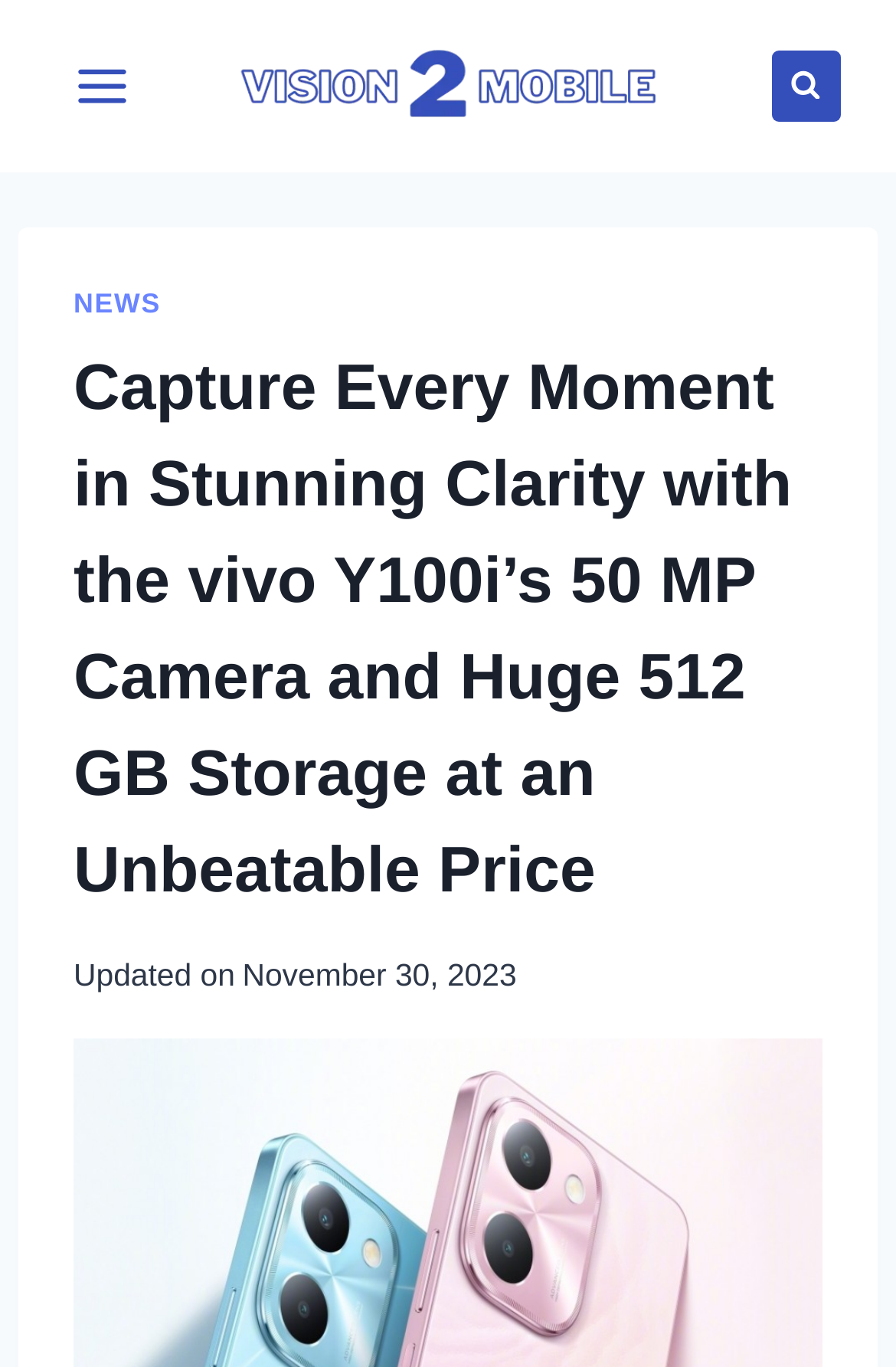When was the webpage updated?
Answer the question with a thorough and detailed explanation.

The webpage has a 'Updated on' section, which shows the date 'November 30, 2023', indicating when the webpage was last updated.